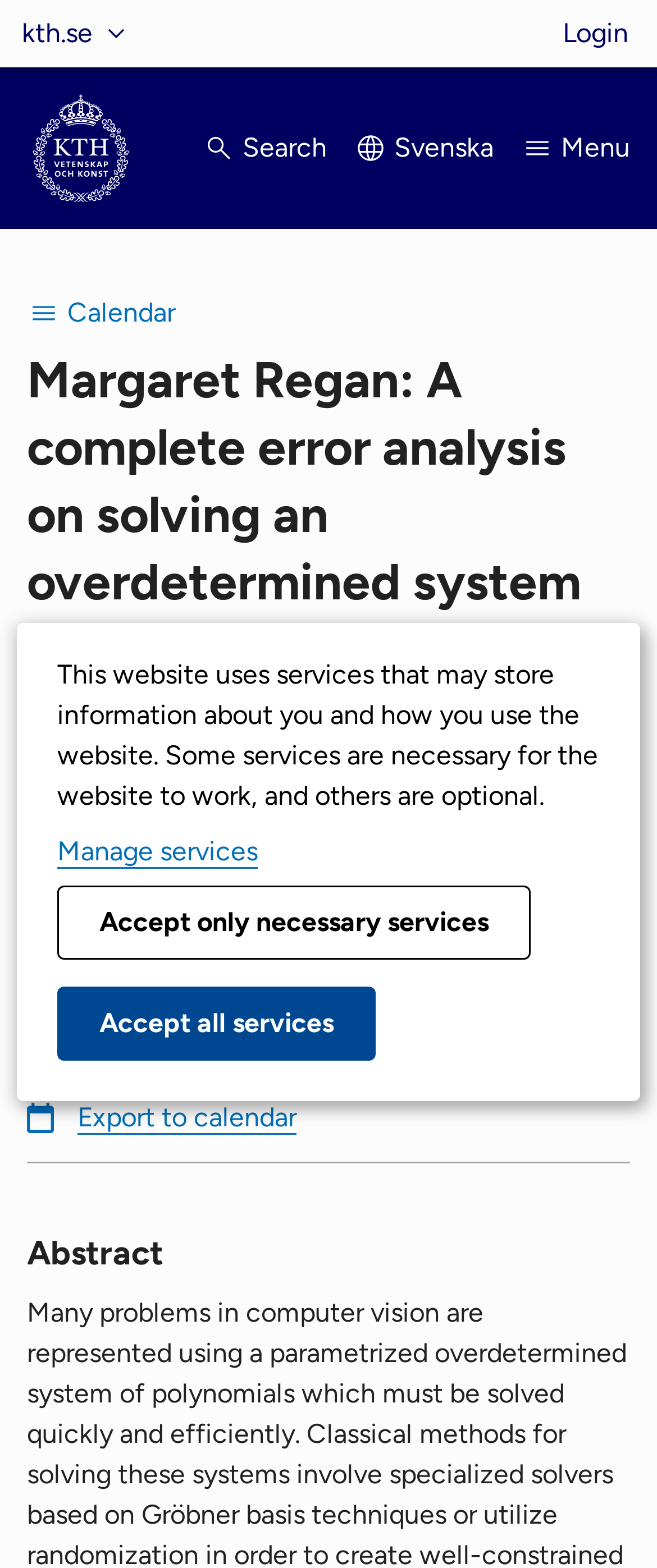What is the main title displayed on this webpage?

Margaret Regan: A complete error analysis on solving an overdetermined system in computer vision using linear algebra